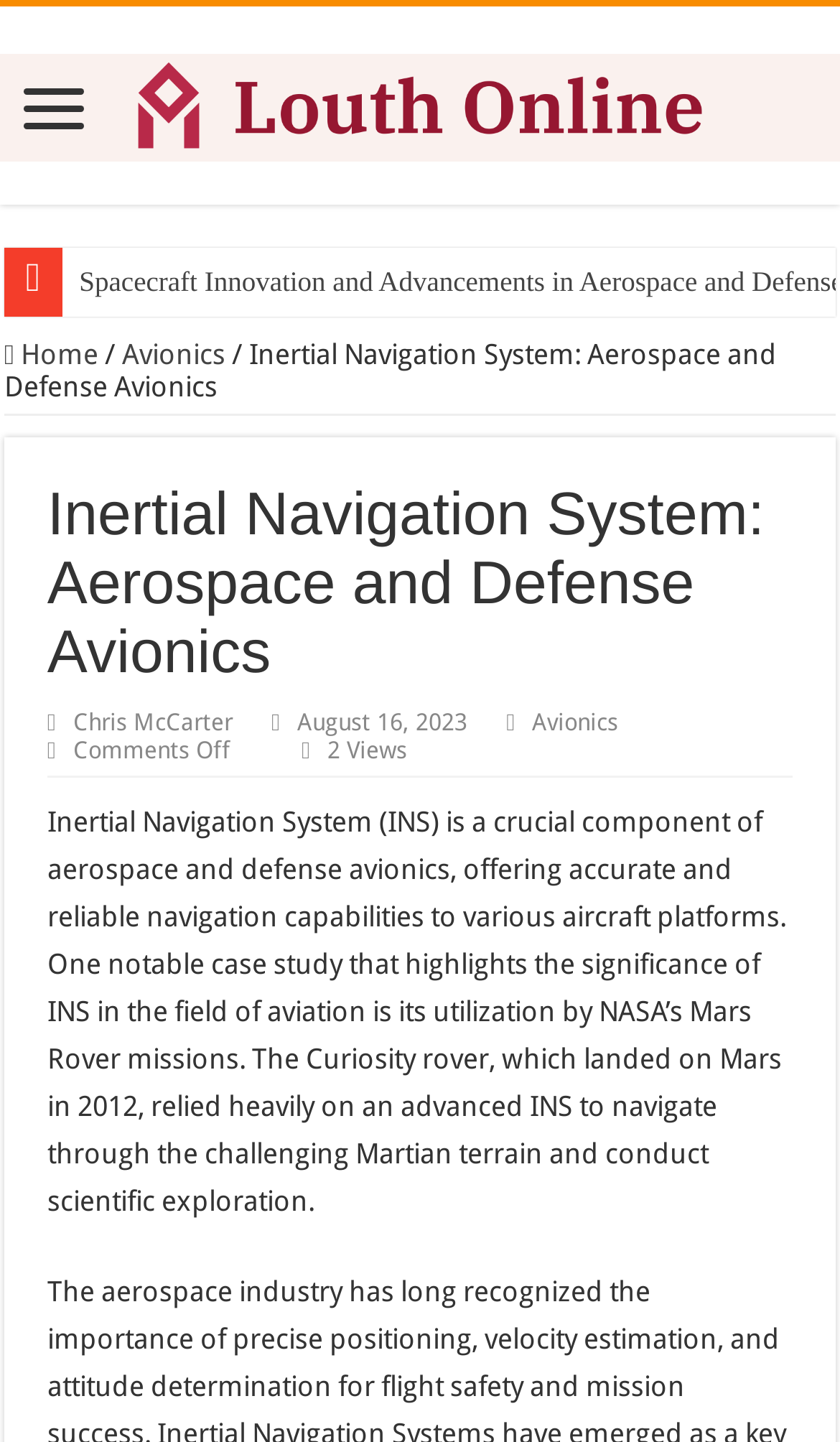Can you locate the main headline on this webpage and provide its text content?

Inertial Navigation System: Aerospace and Defense Avionics